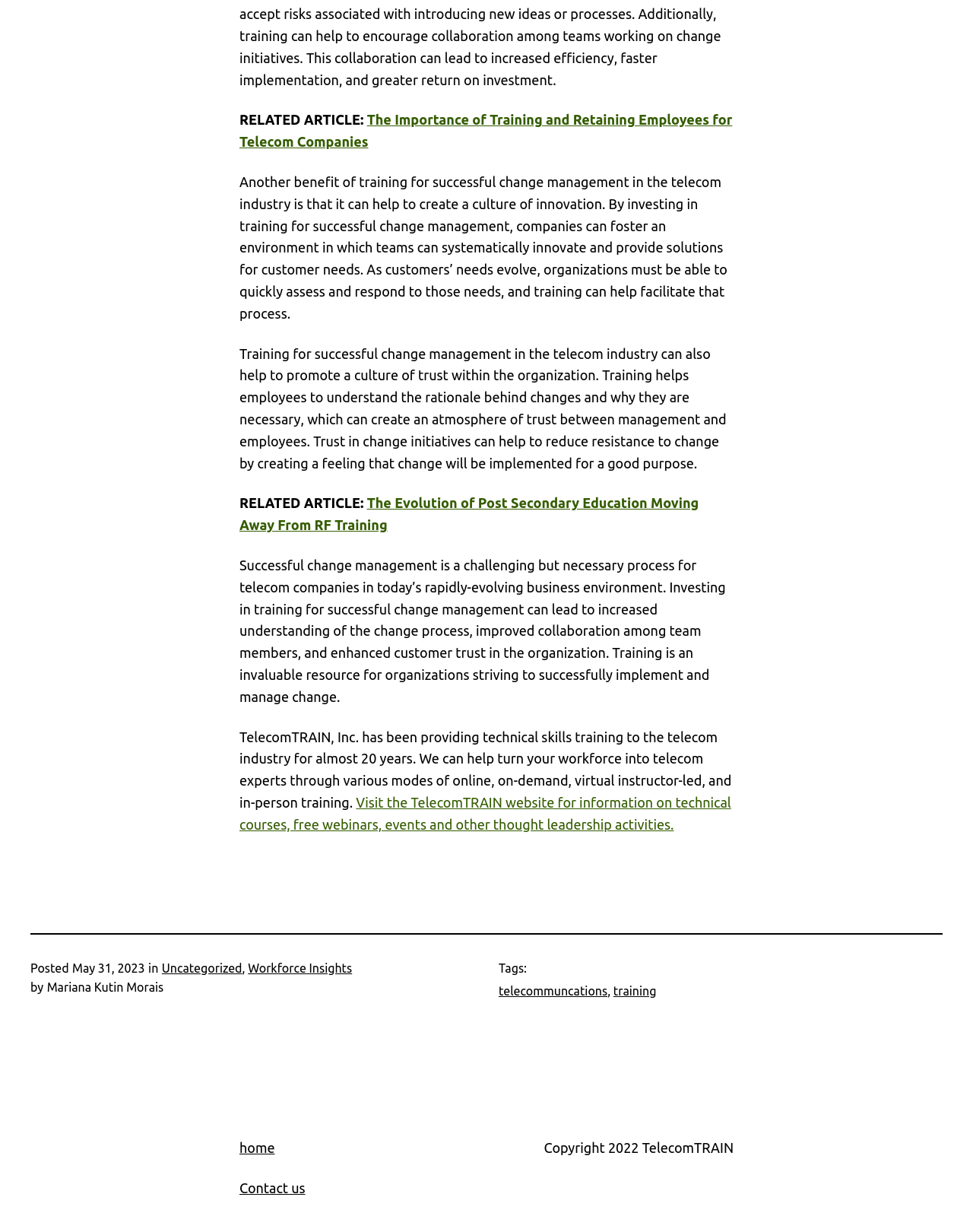Respond to the following question with a brief word or phrase:
What is the company providing technical skills training?

TelecomTRAIN, Inc.